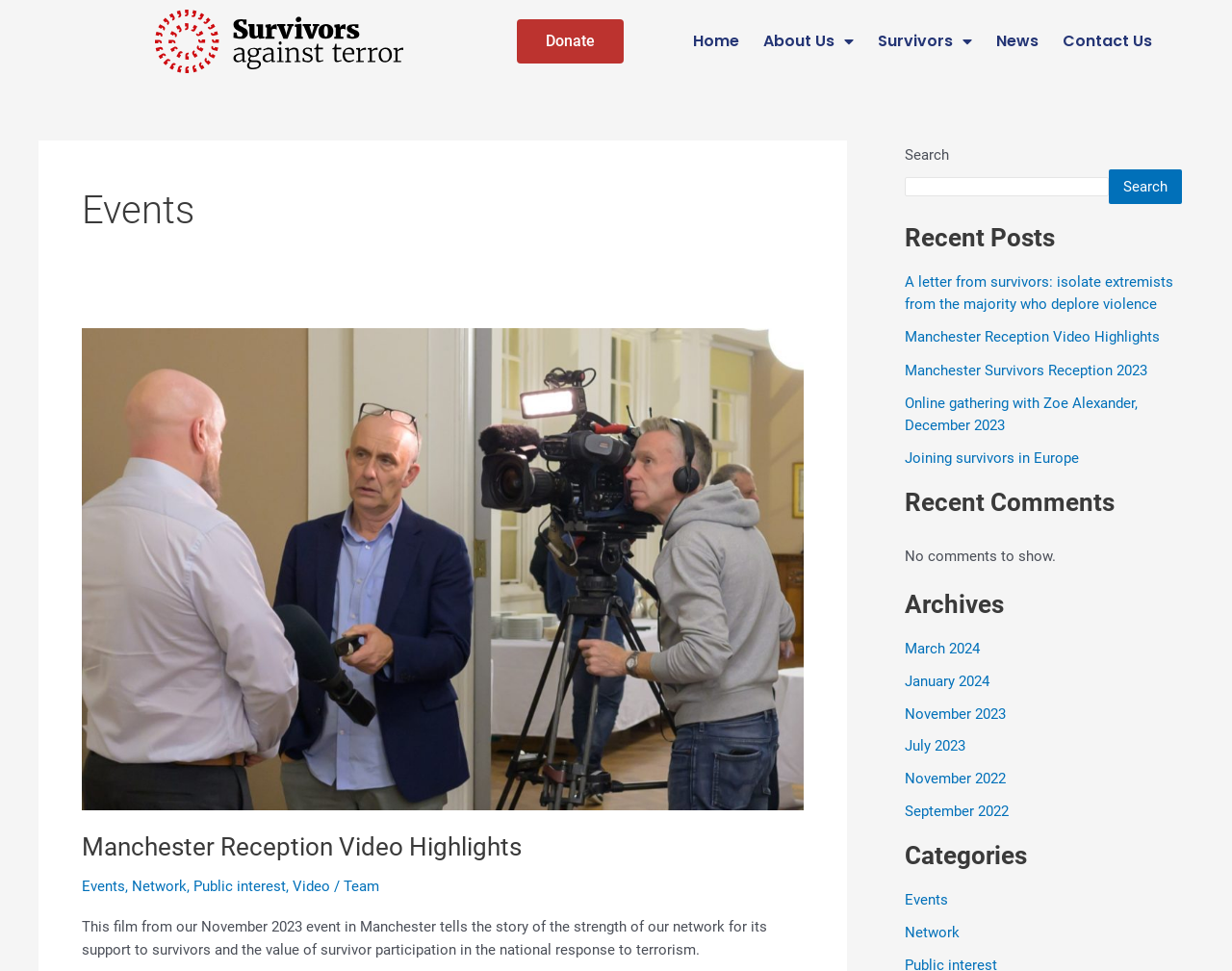Craft a detailed narrative of the webpage's structure and content.

The webpage is titled "Events Archives - Survivors Against Terror" and appears to be an archive of events and news related to the organization. 

At the top of the page, there is a navigation menu with links to "Donate", "Home", "About Us", "Survivors", "News", and "Contact Us". 

Below the navigation menu, there is a heading that reads "Events". Under this heading, there is an image with a link to "Film crew interviewing Paul Price", followed by a link to "Manchester Reception Video Highlights". 

There is a paragraph of text that describes an event in Manchester, telling the story of the strength of the organization's network and the value of survivor participation in the national response to terrorism.

To the right of the main content area, there are three columns of complementary information. The first column has a search bar with a button to submit a search query. 

The second column is titled "Recent Posts" and lists five links to recent news articles, including "A letter from survivors: isolate extremists from the majority who deplore violence" and "Manchester Survivors Reception 2023". 

The third column has three sections: "Recent Comments", which currently has no comments to show; "Archives", which lists links to monthly archives from March 2024 to September 2022; and "Categories", which lists links to categories such as "Events" and "Network".